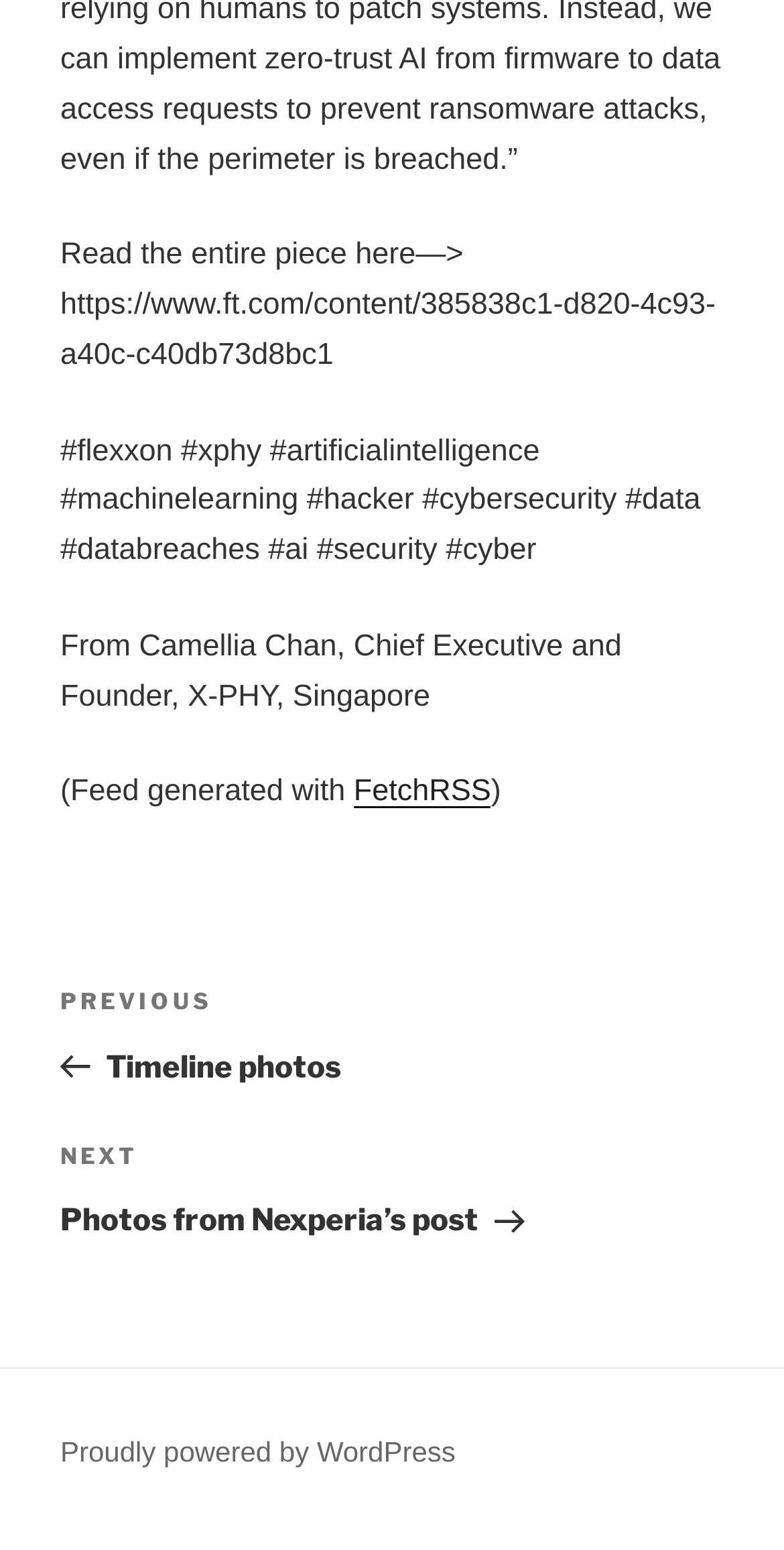What is the topic of the post?
Please give a detailed and thorough answer to the question, covering all relevant points.

The topic of the post can be inferred from the hashtags provided, which include #artificialintelligence, #machinelearning, and #ai. These hashtags suggest that the post is related to artificial intelligence.